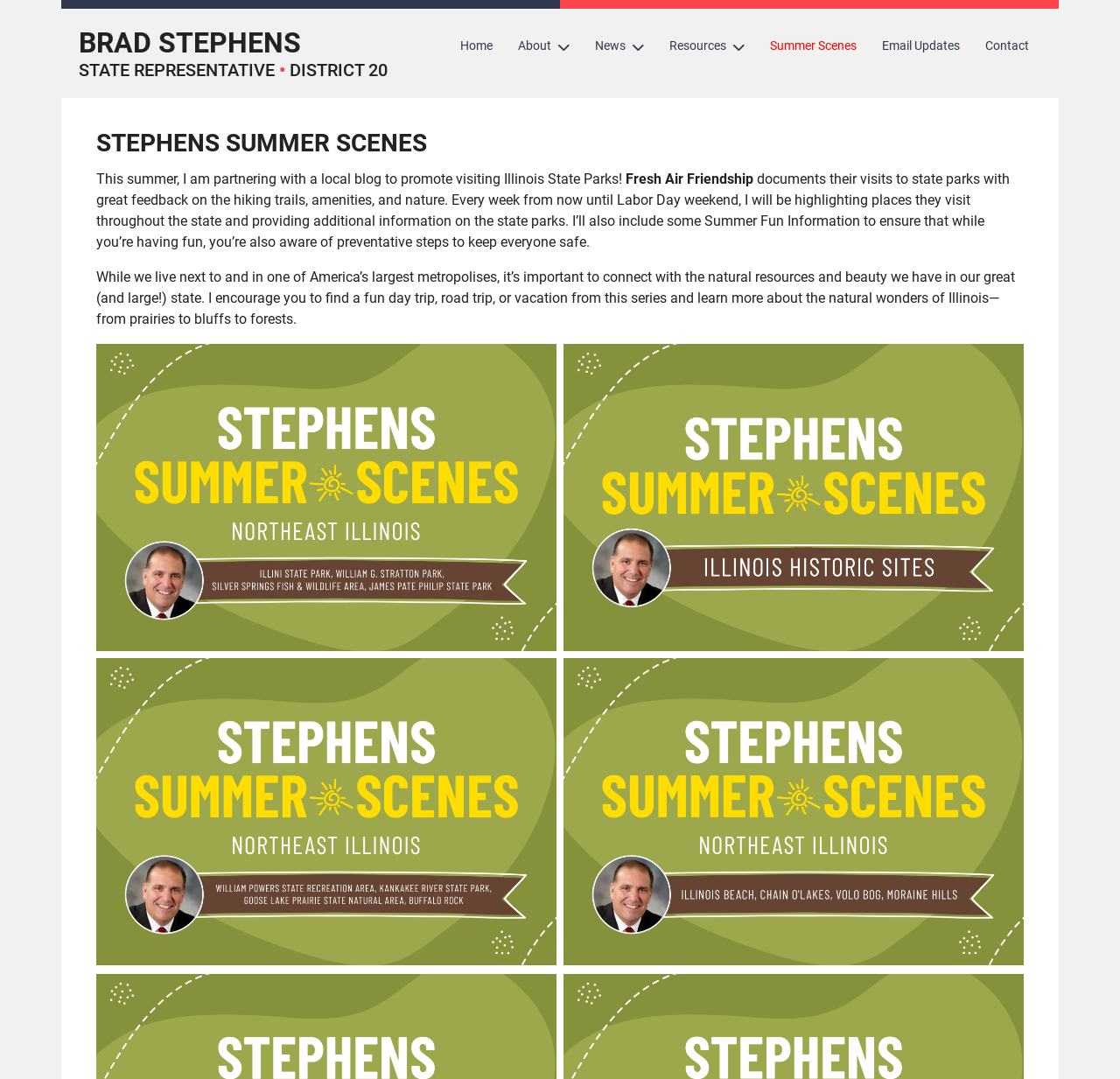What is the name of the state representative?
Give a single word or phrase answer based on the content of the image.

Brad Stephens